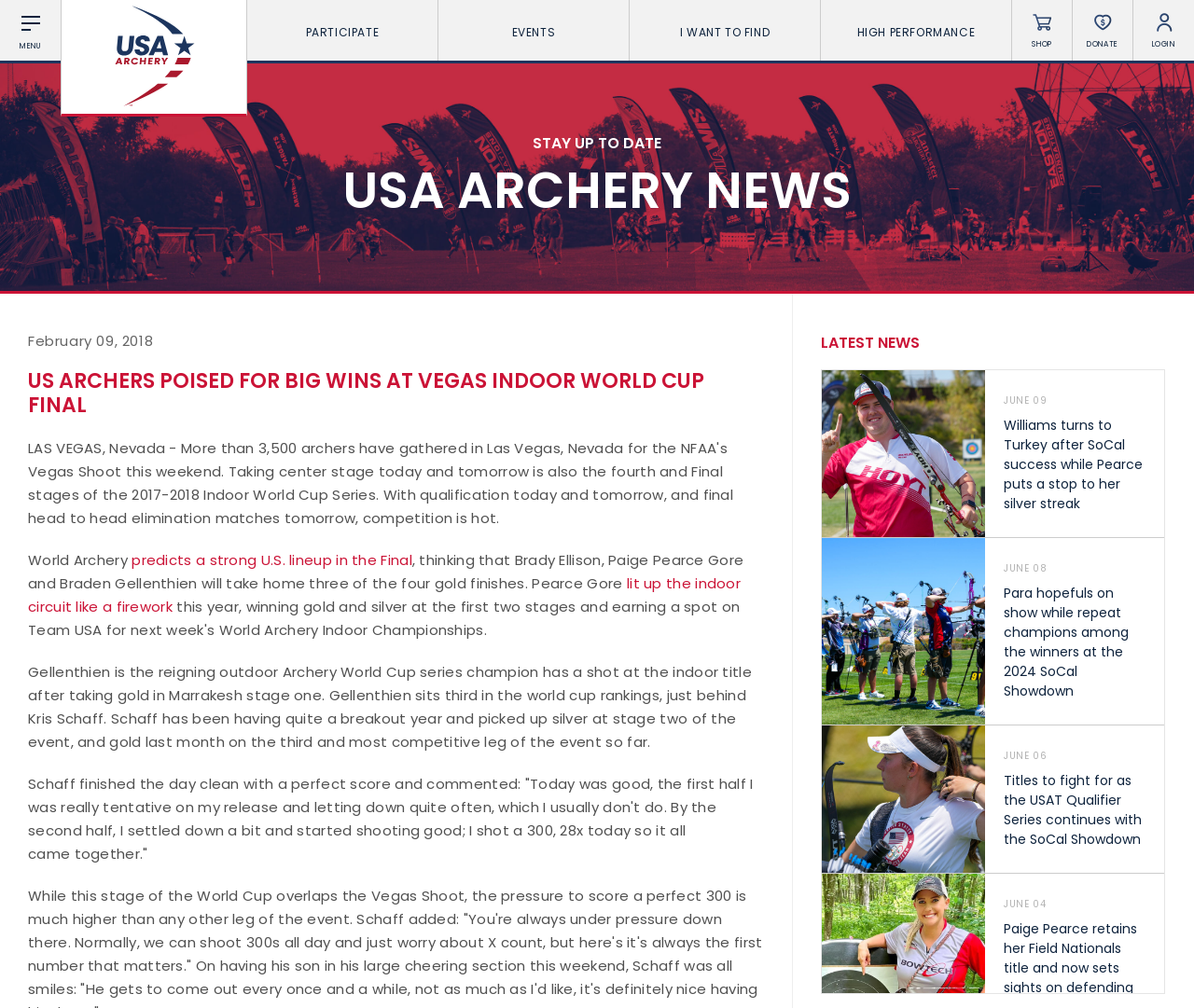Provide a single word or phrase answer to the question: 
What is the name of the organization mentioned in the article?

World Archery